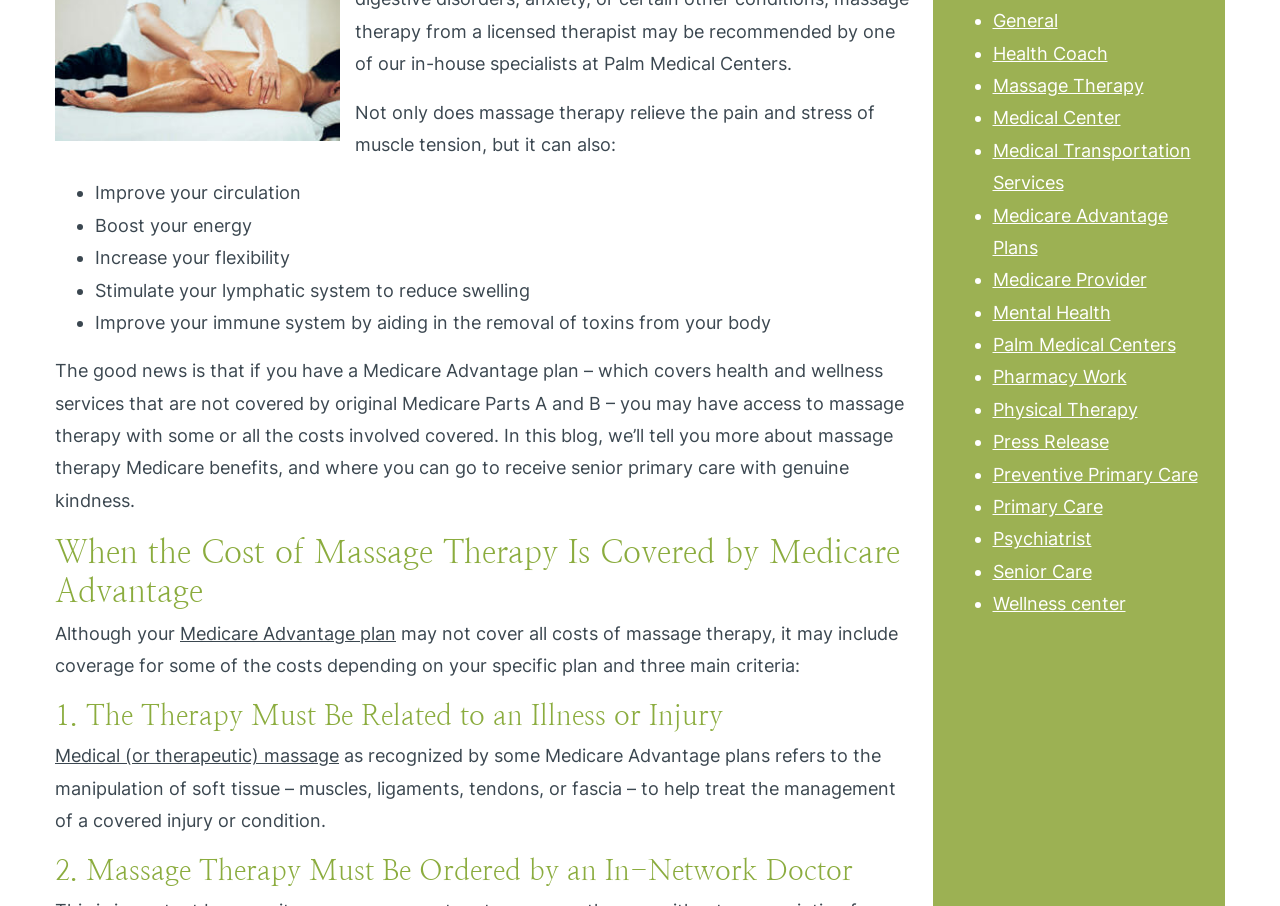Find and provide the bounding box coordinates for the UI element described here: "Medical (or therapeutic) massage". The coordinates should be given as four float numbers between 0 and 1: [left, top, right, bottom].

[0.043, 0.823, 0.265, 0.846]